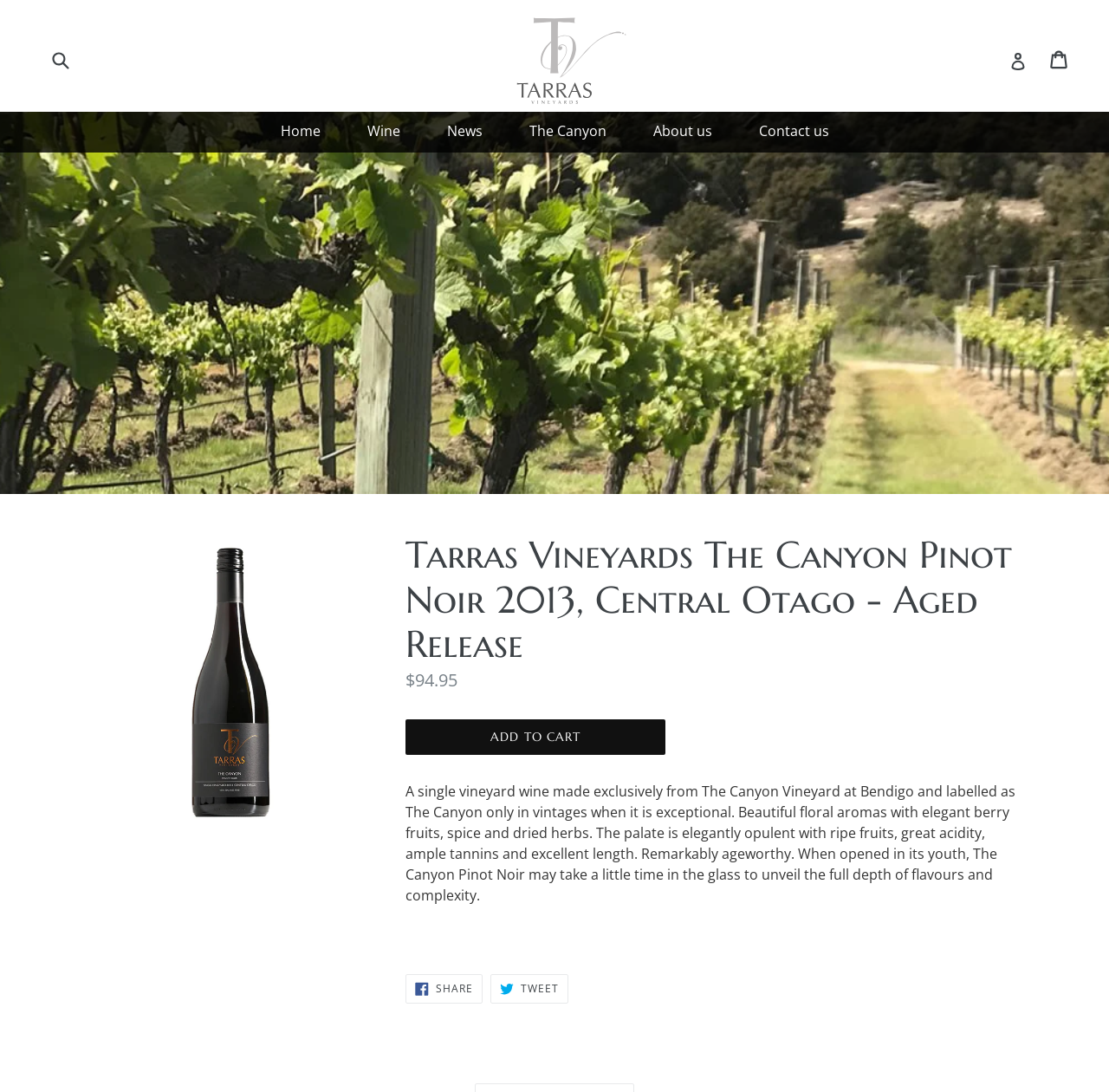Please identify the coordinates of the bounding box that should be clicked to fulfill this instruction: "Search for a wine".

[0.043, 0.039, 0.086, 0.071]